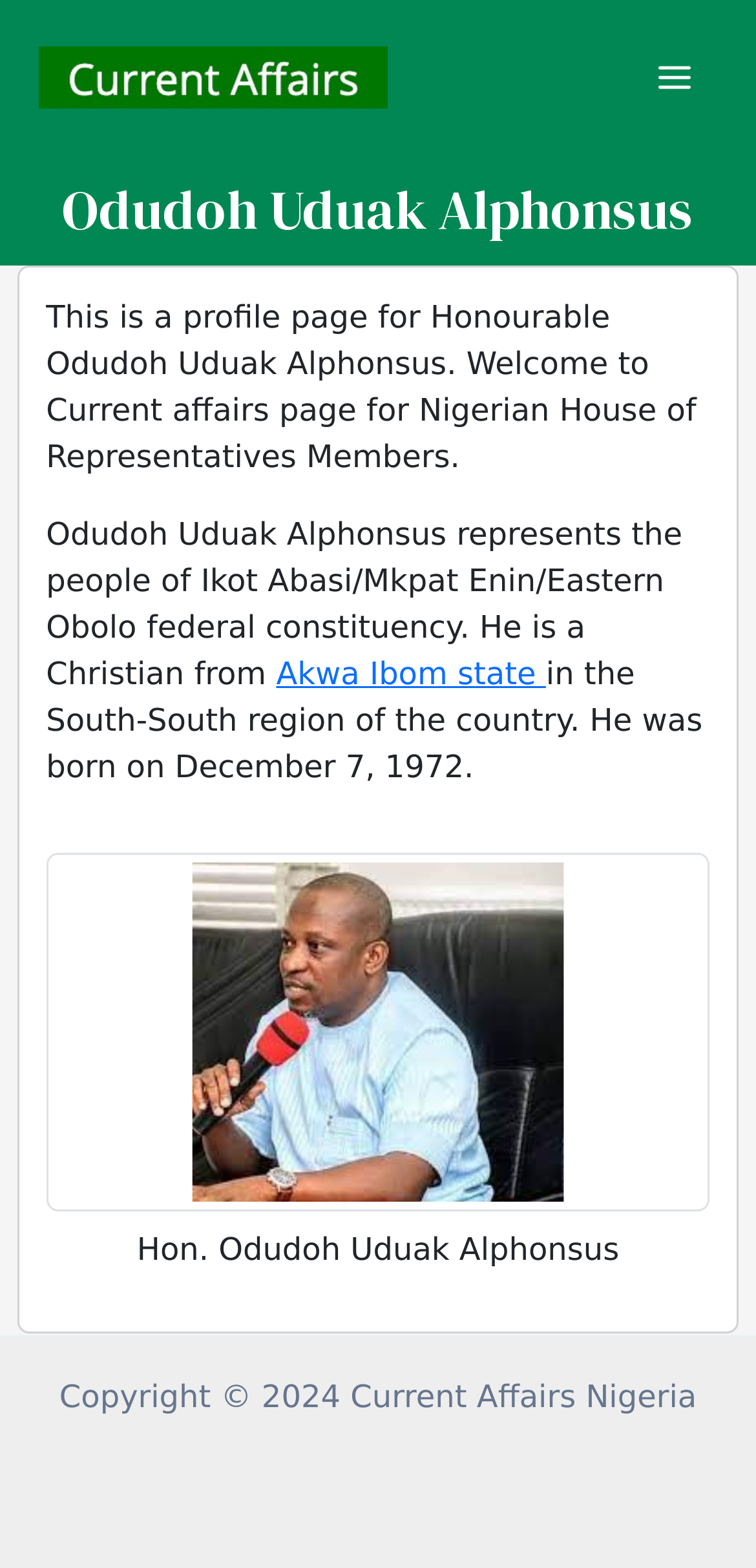What is the name of the Honourable member?
Please provide a detailed and comprehensive answer to the question.

The answer can be found in the heading element which says 'Odudoh Uduak Alphonsus'. This is the name of the Honourable member whose profile is being displayed.